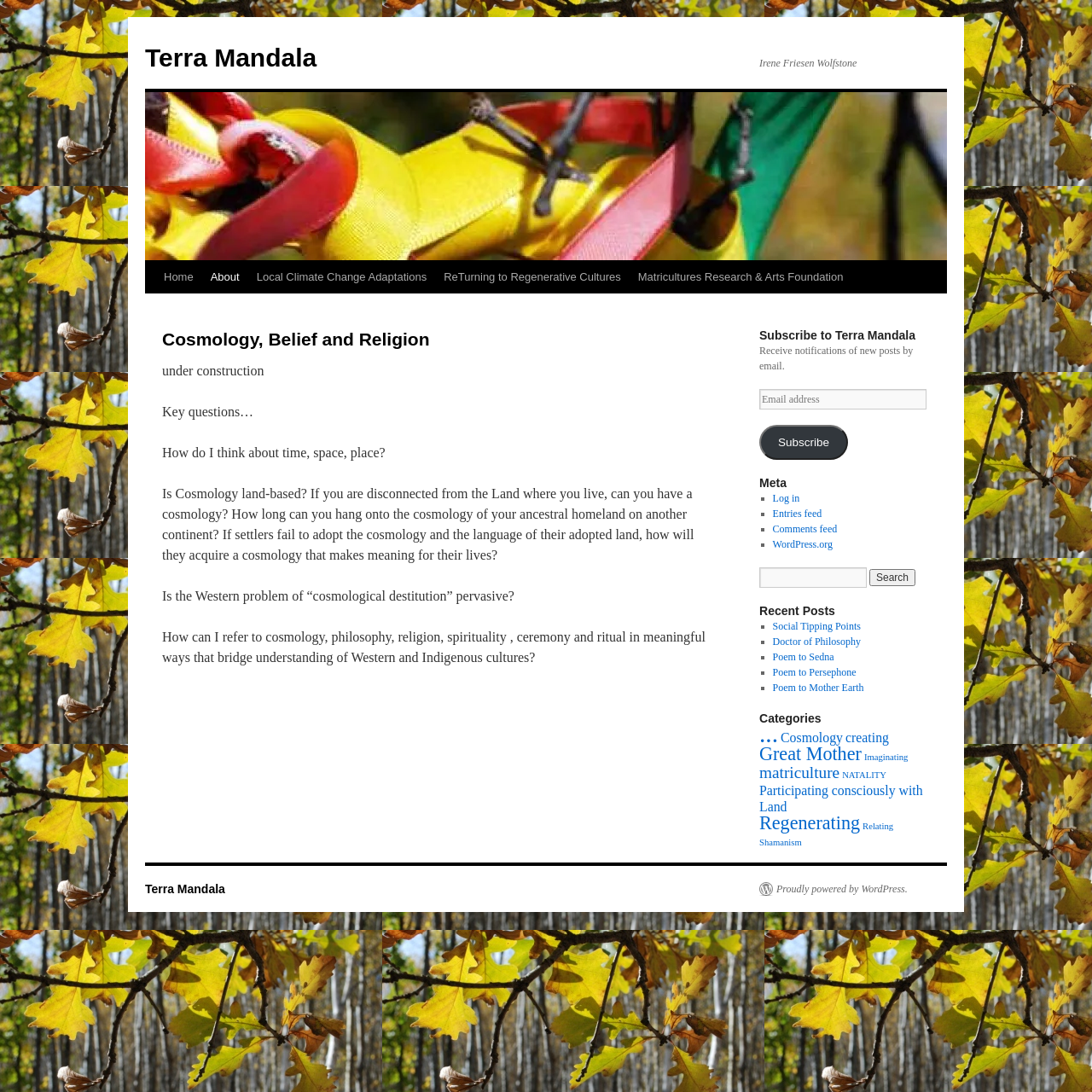Please extract the title of the webpage.

Cosmology, Belief and Religion